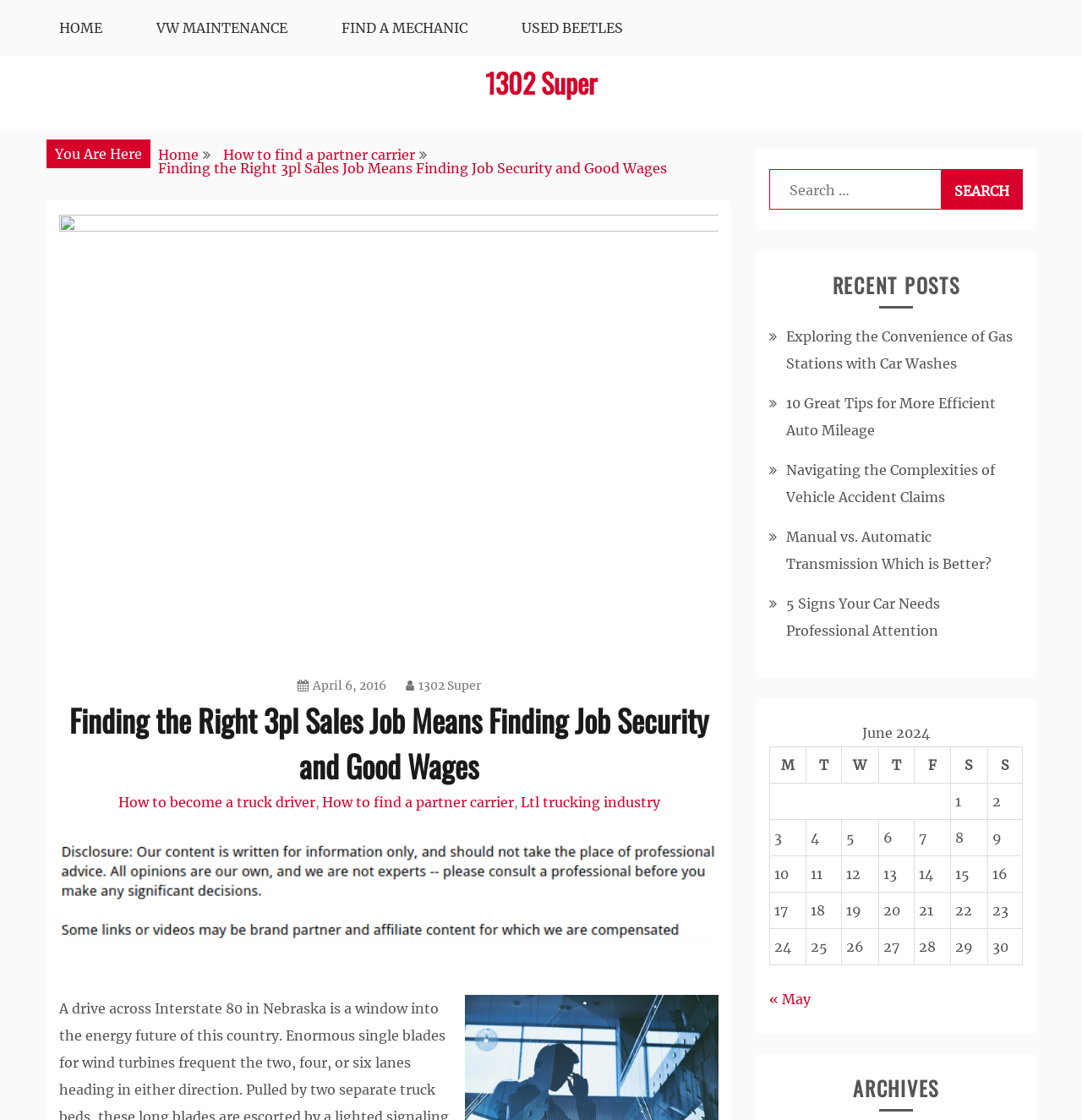What type of posts are listed under 'RECENT POSTS'?
Craft a detailed and extensive response to the question.

The section 'RECENT POSTS' lists several links with titles such as 'Exploring the Convenience of Gas Stations with Car Washes' and '10 Great Tips for More Efficient Auto Mileage'. These titles suggest that the posts are related to automotive topics and are likely blog posts.